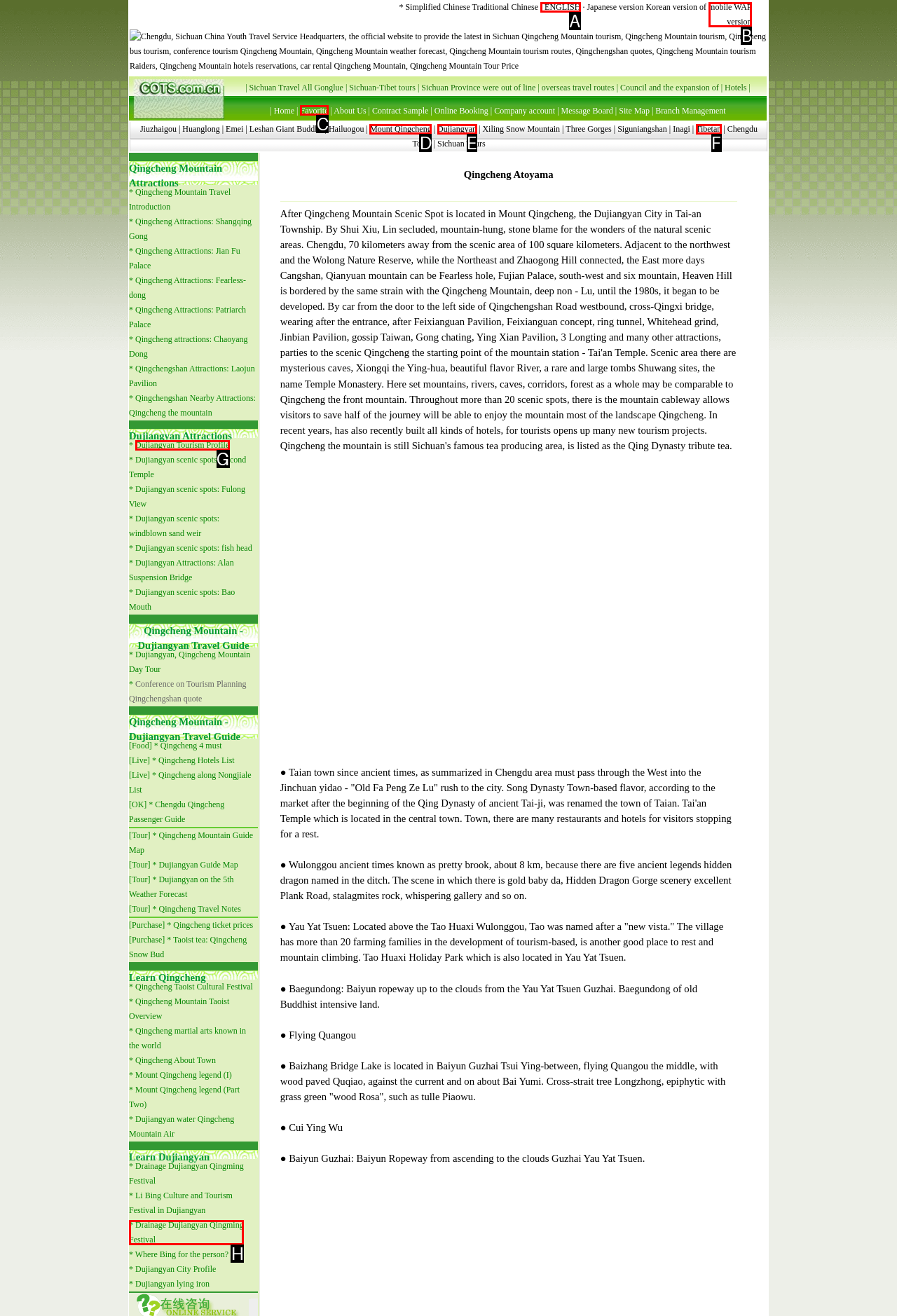Choose the HTML element that aligns with the description: Favorite. Indicate your choice by stating the letter.

C